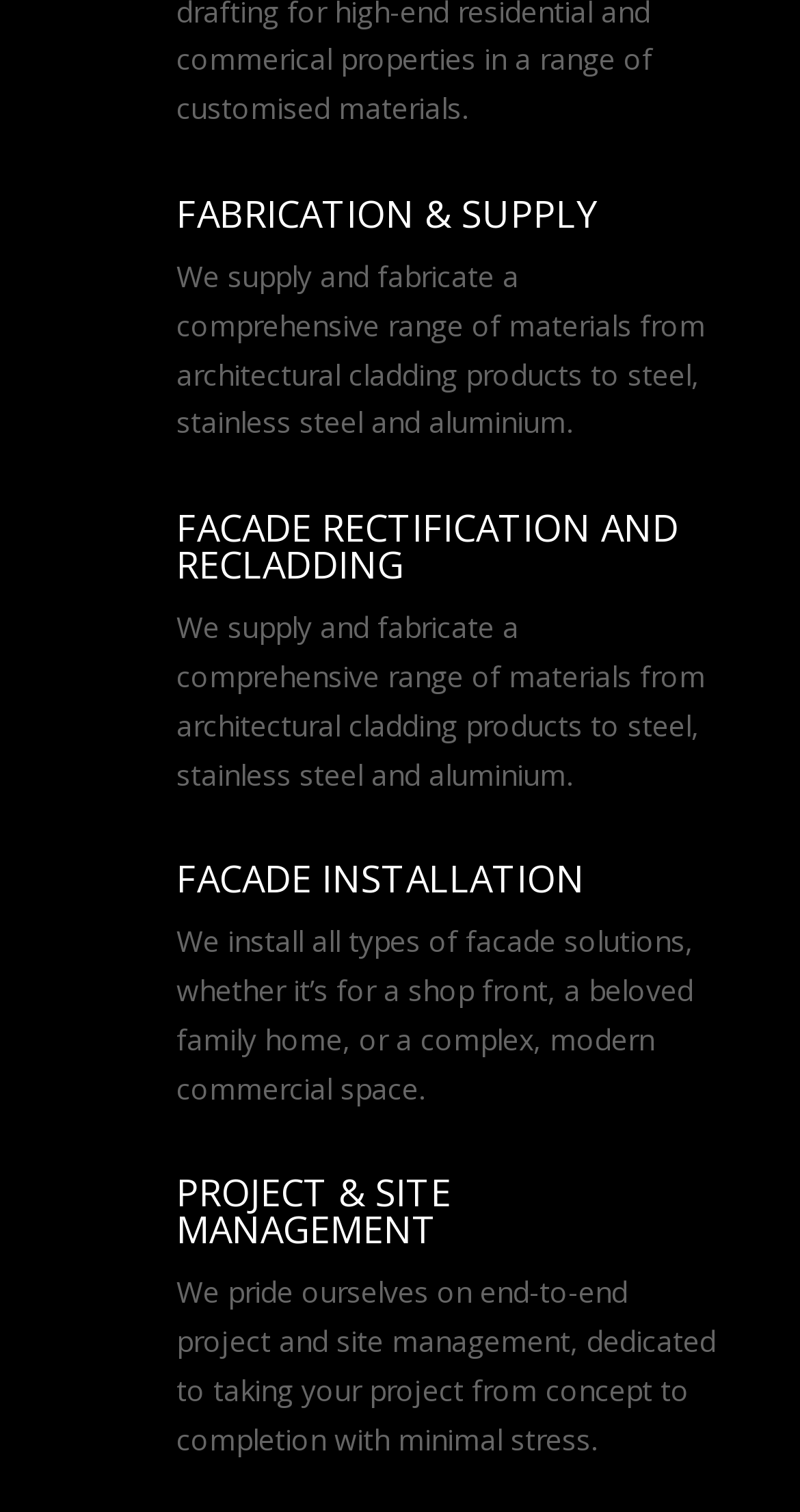What types of spaces are facades installed for?
Relying on the image, give a concise answer in one word or a brief phrase.

Shop fronts, family homes, commercial spaces